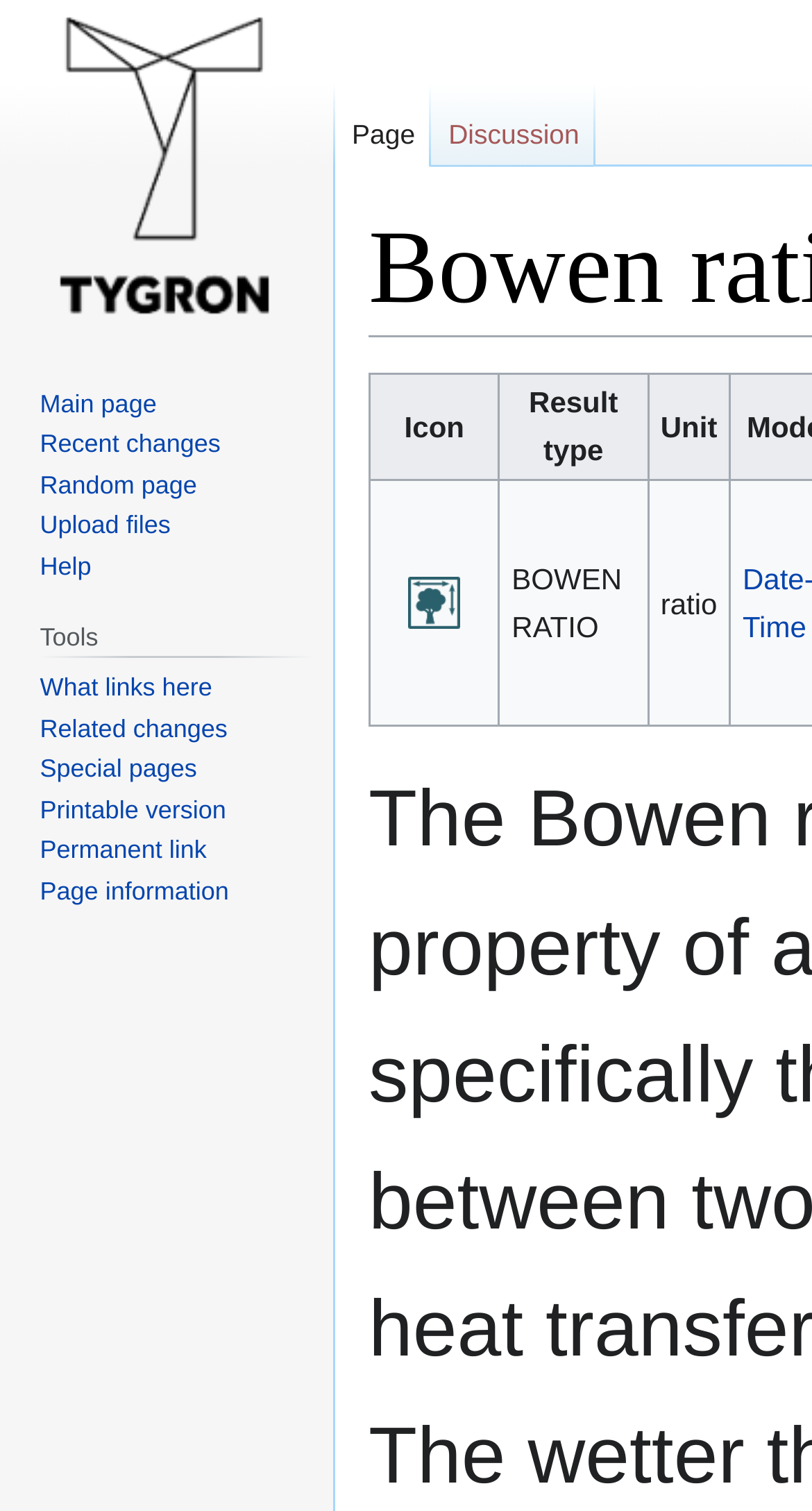Please determine the bounding box coordinates for the element with the description: "Related changes".

[0.049, 0.472, 0.28, 0.491]